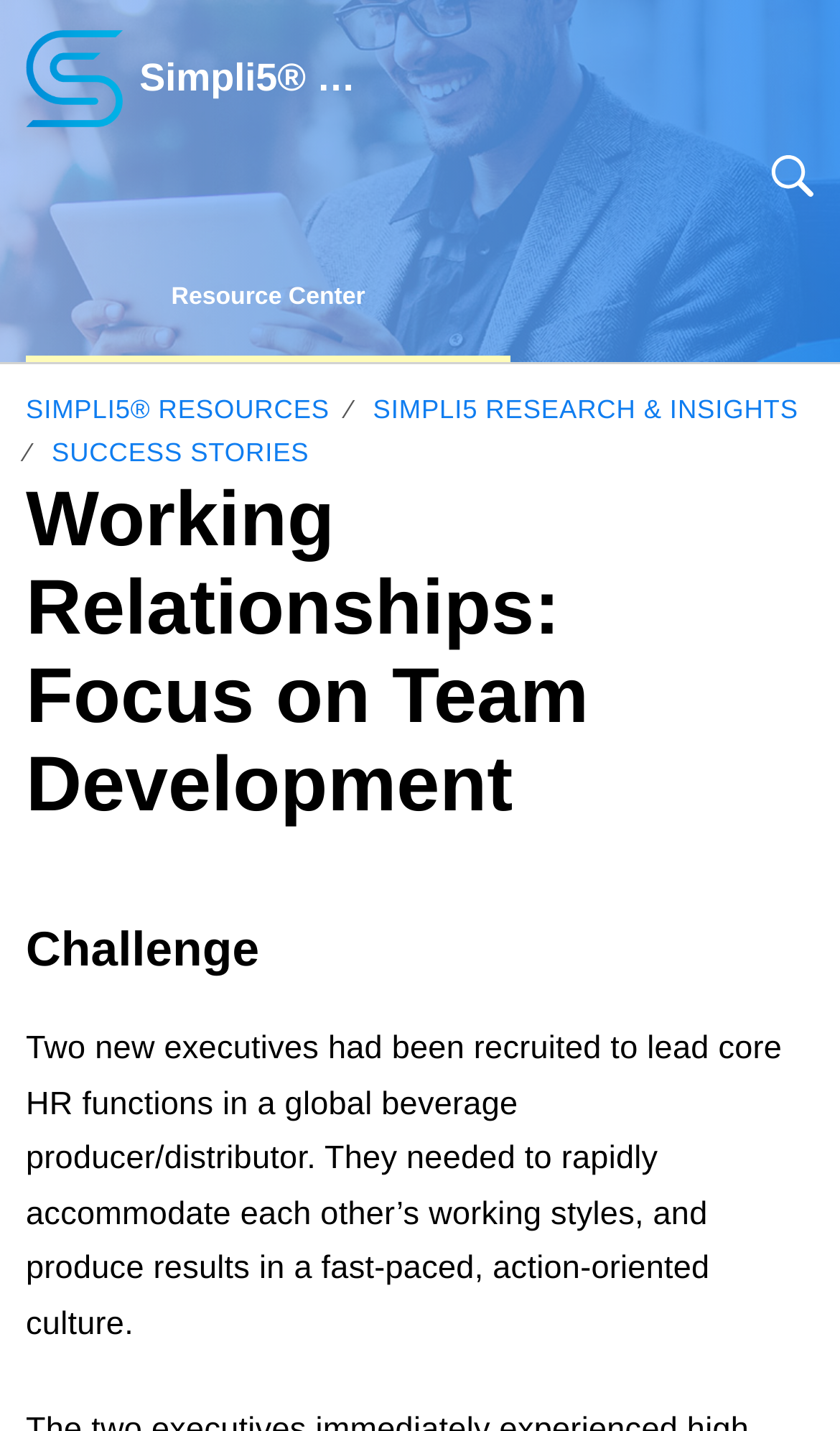Please provide the bounding box coordinates for the UI element as described: "Simpli5® Resources". The coordinates must be four floats between 0 and 1, represented as [left, top, right, bottom].

[0.031, 0.276, 0.392, 0.297]